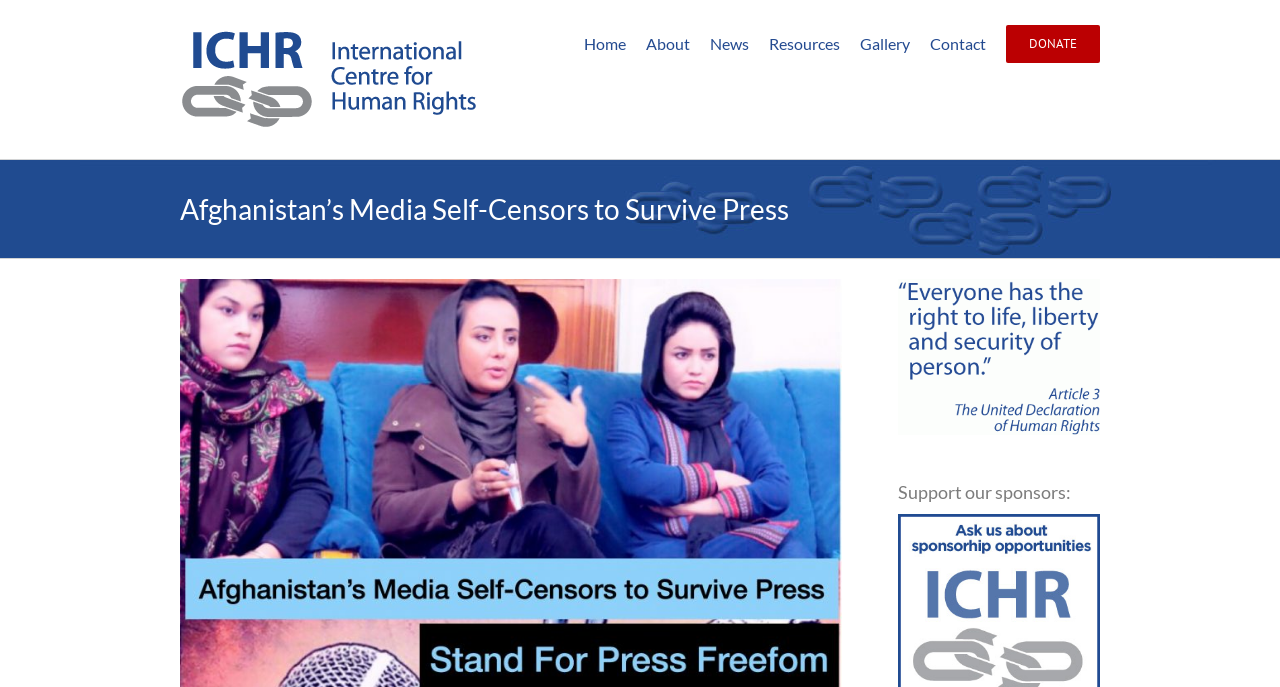What is the logo of the organization?
Please answer the question with as much detail as possible using the screenshot.

The logo is located at the top left corner of the webpage, and it is an image with a bounding box coordinate of [0.141, 0.045, 0.375, 0.186].